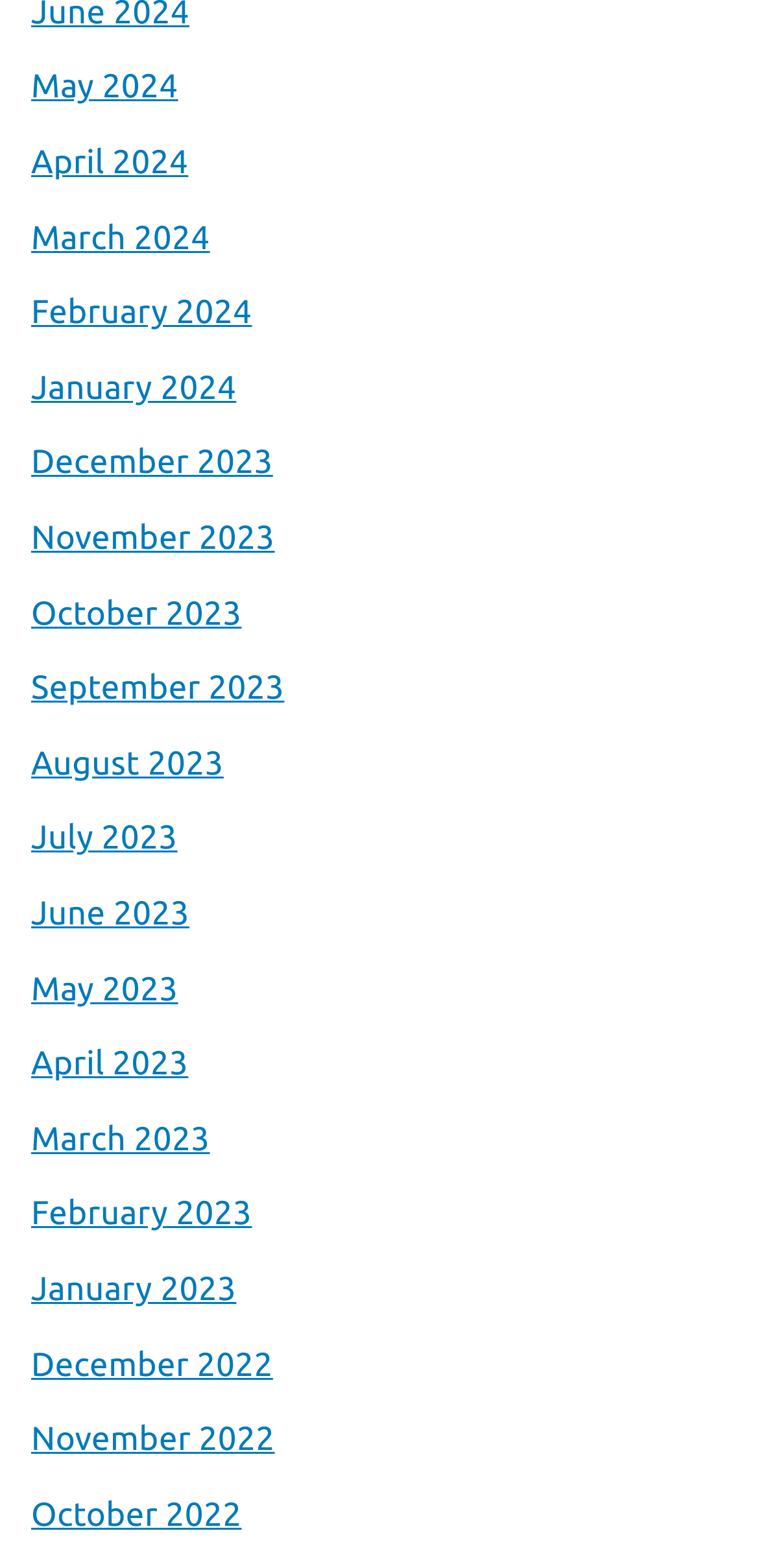Determine the bounding box coordinates for the clickable element to execute this instruction: "check December 2022". Provide the coordinates as four float numbers between 0 and 1, i.e., [left, top, right, bottom].

[0.041, 0.852, 0.36, 0.89]